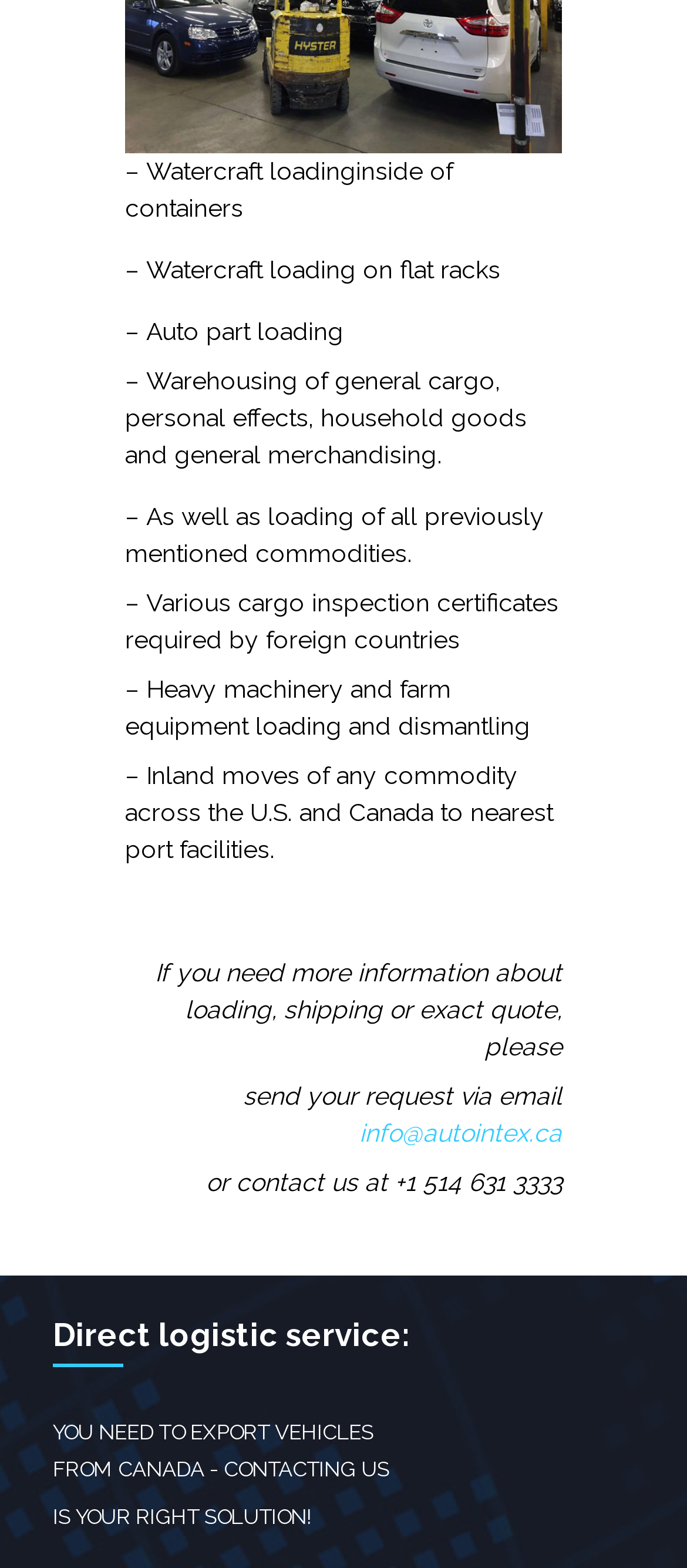Give a short answer using one word or phrase for the question:
How can you contact for more information?

via email or phone